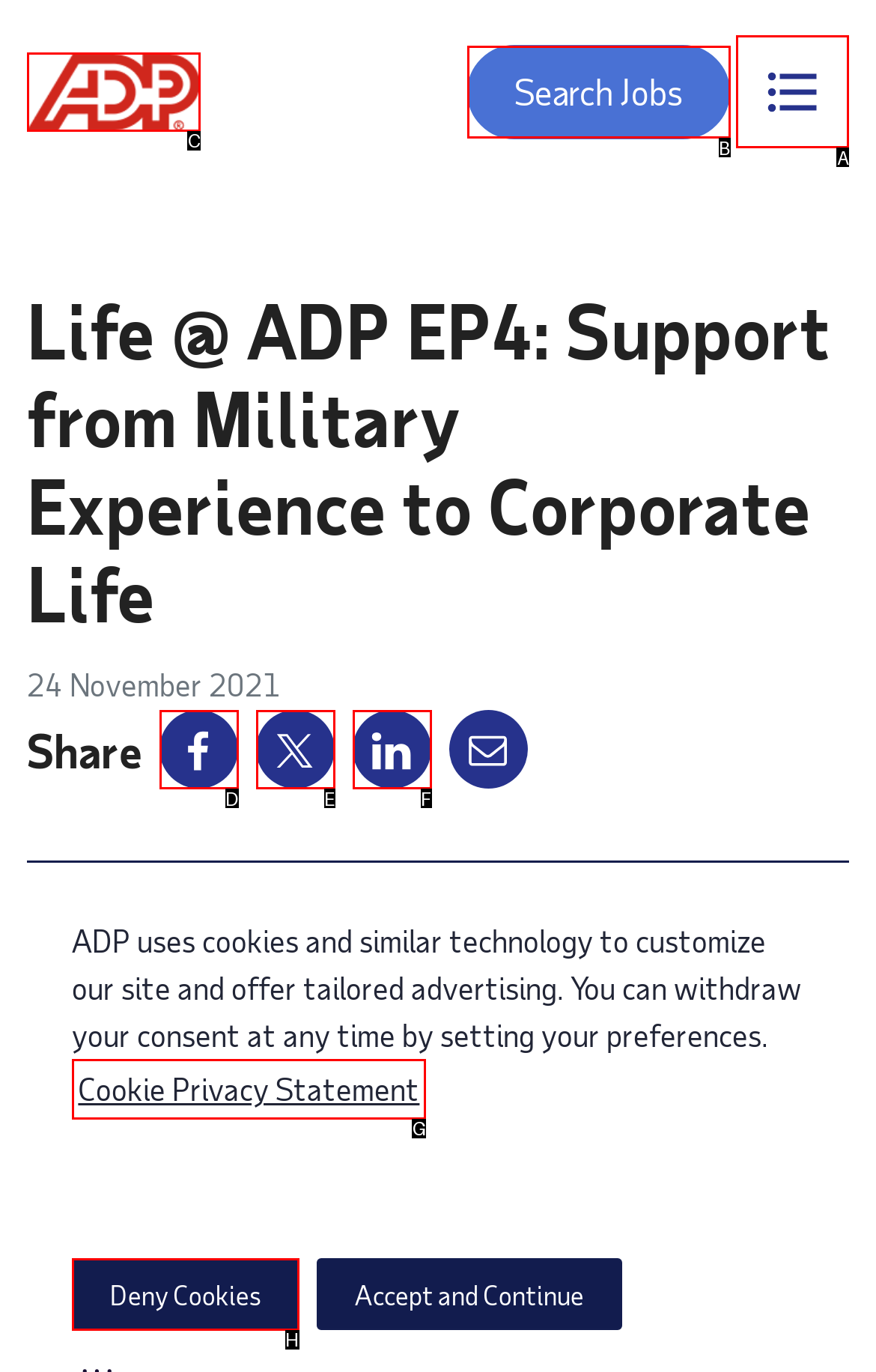Identify the HTML element to click to fulfill this task: Toggle navigation
Answer with the letter from the given choices.

A